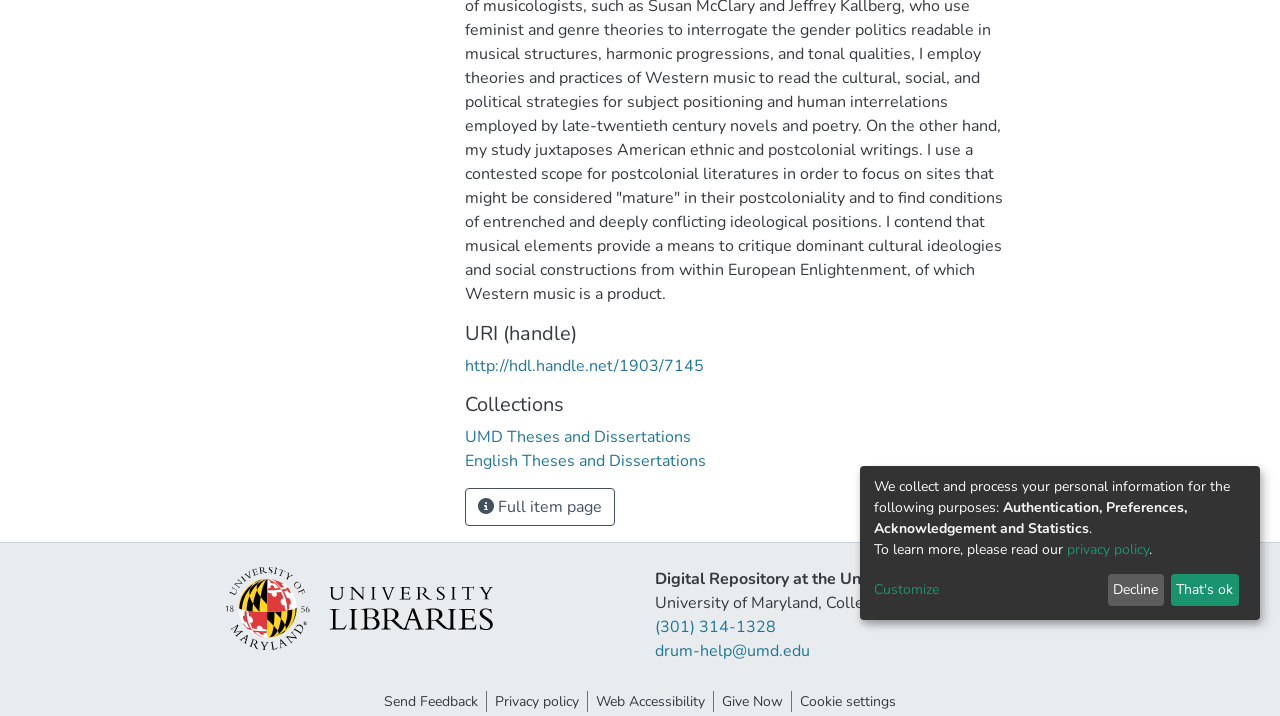Predict the bounding box coordinates of the UI element that matches this description: "title="Libraries Home Page"". The coordinates should be in the format [left, top, right, bottom] with each value between 0 and 1.

[0.173, 0.726, 0.388, 0.757]